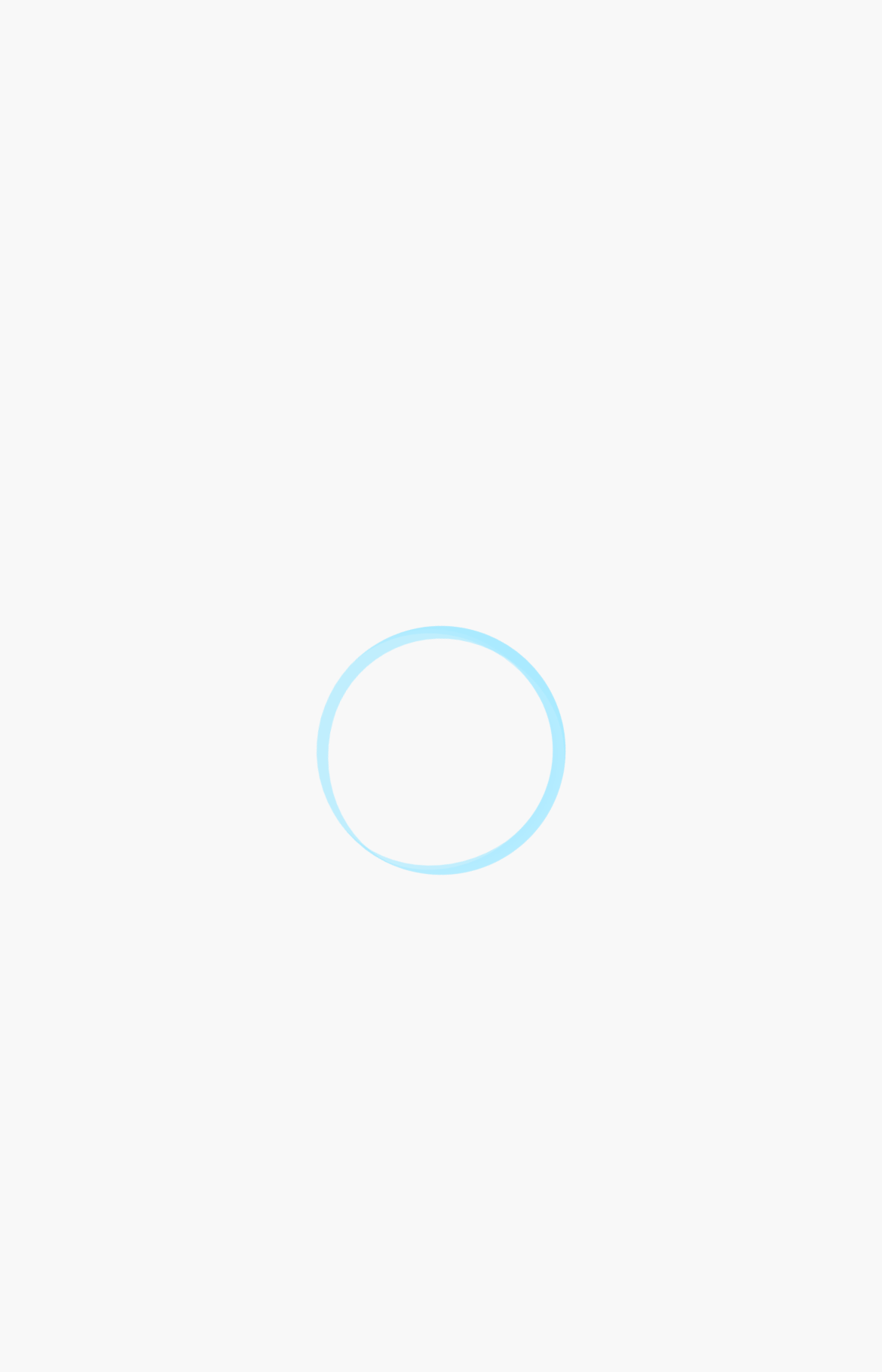Refer to the image and provide a thorough answer to this question:
What is the topic of the article?

I found the topic of the article by looking at the headings on the webpage. The main heading is 'Expert Legal Advice on Contracts & Agreements | Get Help Today', and the subheading is 'Advice on Contracts', which indicates that the topic of the article is about advice on contracts.